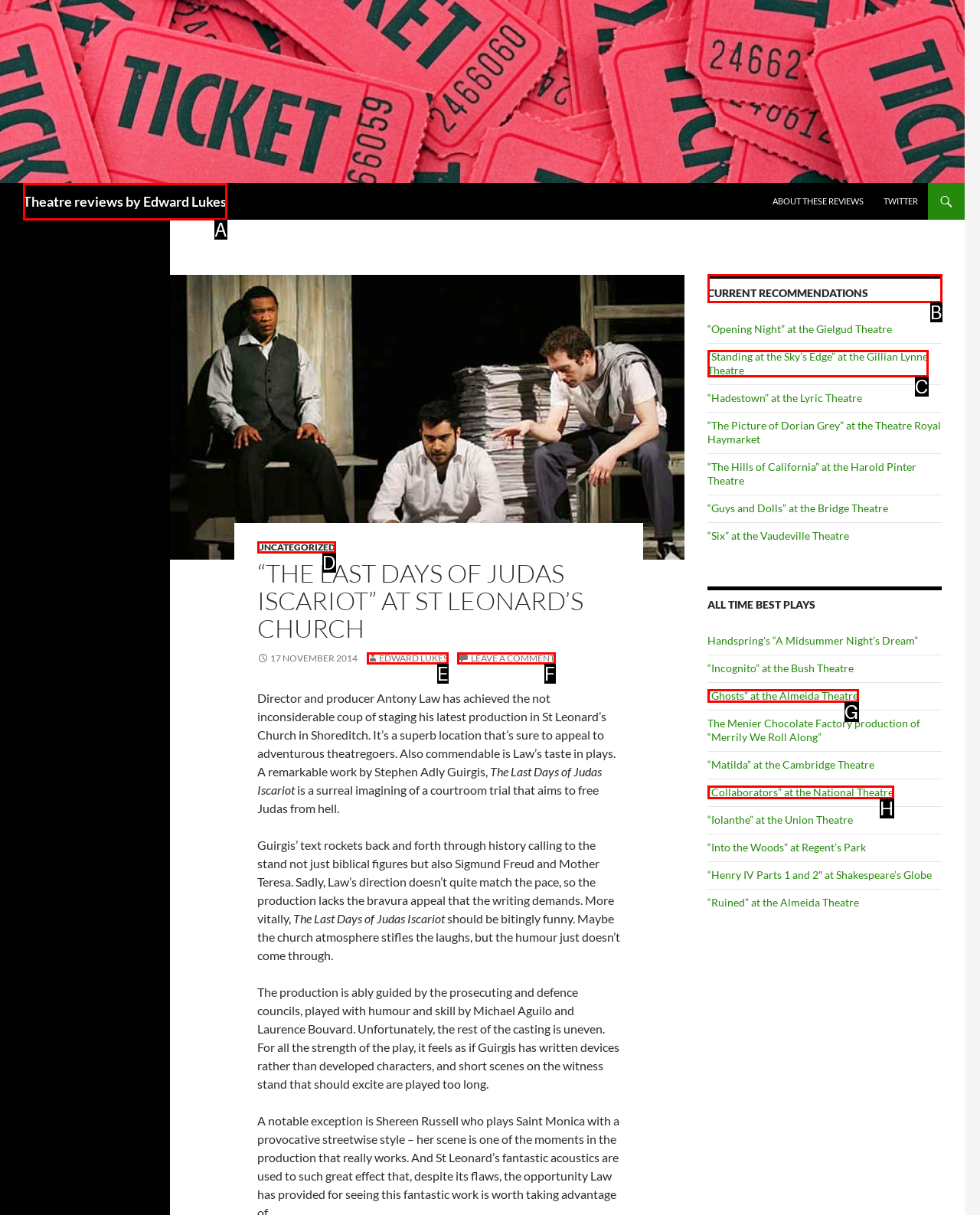Tell me which one HTML element I should click to complete this task: Visit the 'CURRENT RECOMMENDATIONS' section Answer with the option's letter from the given choices directly.

B